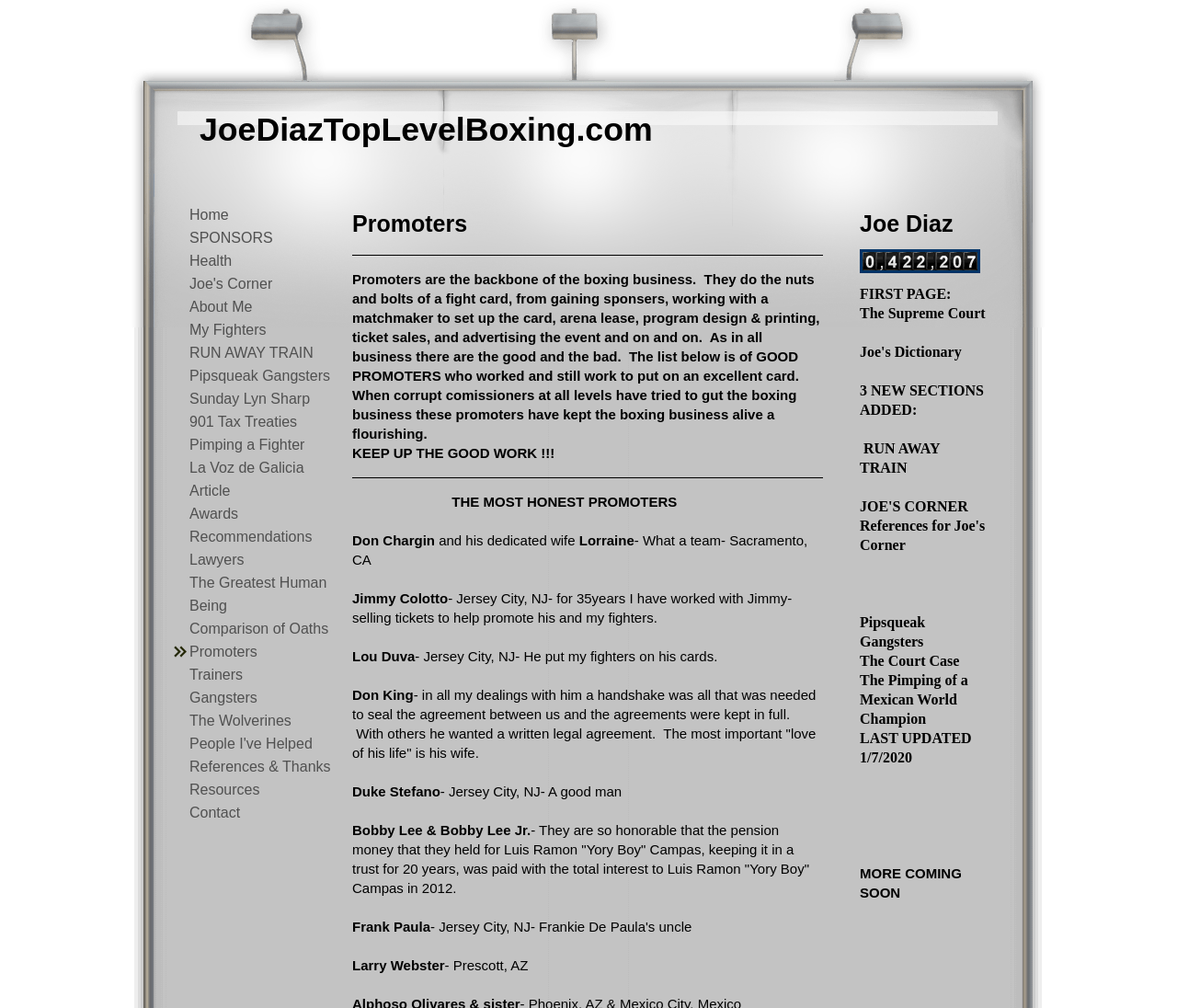Could you determine the bounding box coordinates of the clickable element to complete the instruction: "Click on 'Contact' link"? Provide the coordinates as four float numbers between 0 and 1, i.e., [left, top, right, bottom].

[0.131, 0.795, 0.295, 0.818]